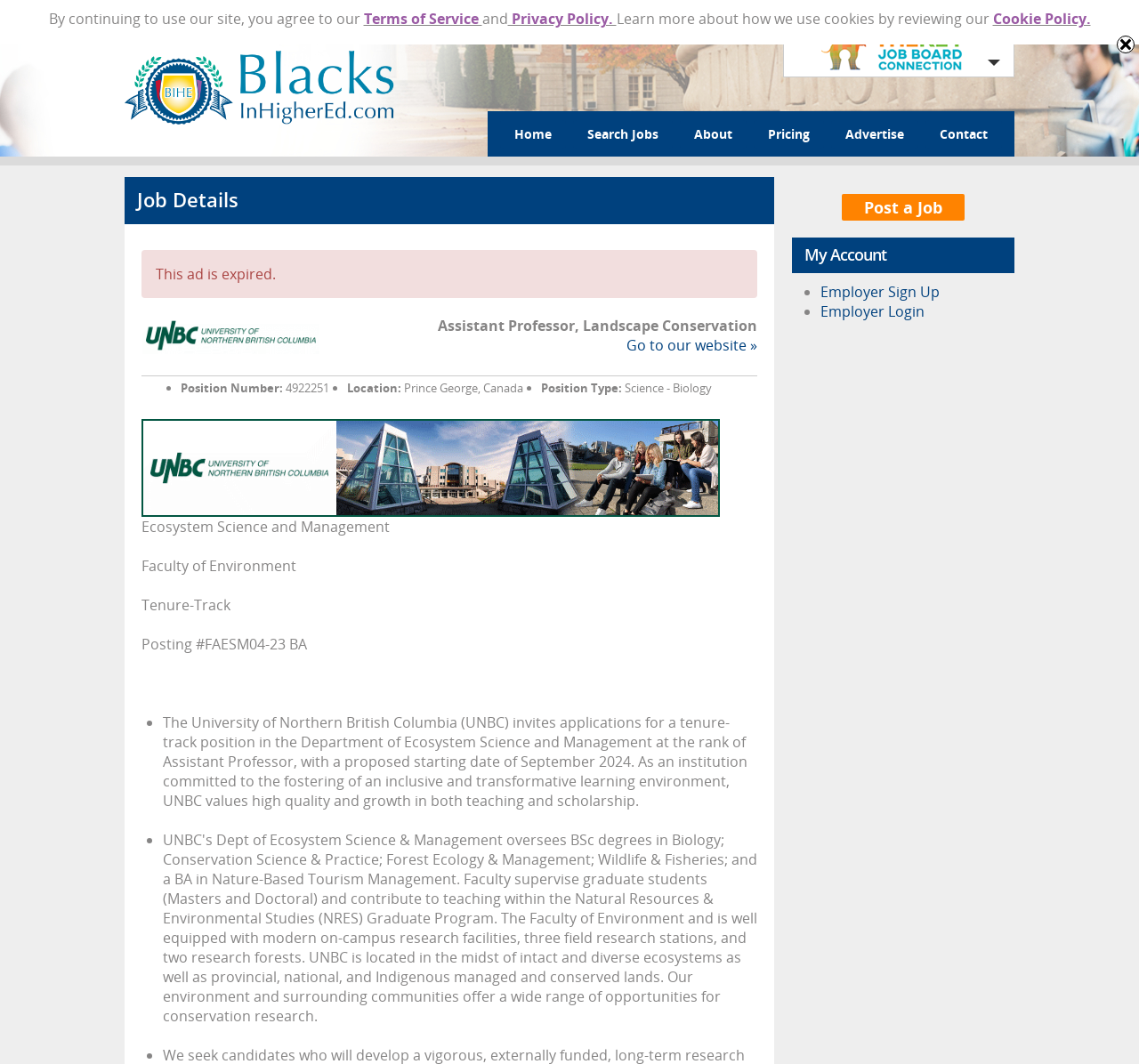Determine the bounding box coordinates of the region I should click to achieve the following instruction: "Sign up as an employer". Ensure the bounding box coordinates are four float numbers between 0 and 1, i.e., [left, top, right, bottom].

[0.72, 0.265, 0.825, 0.283]